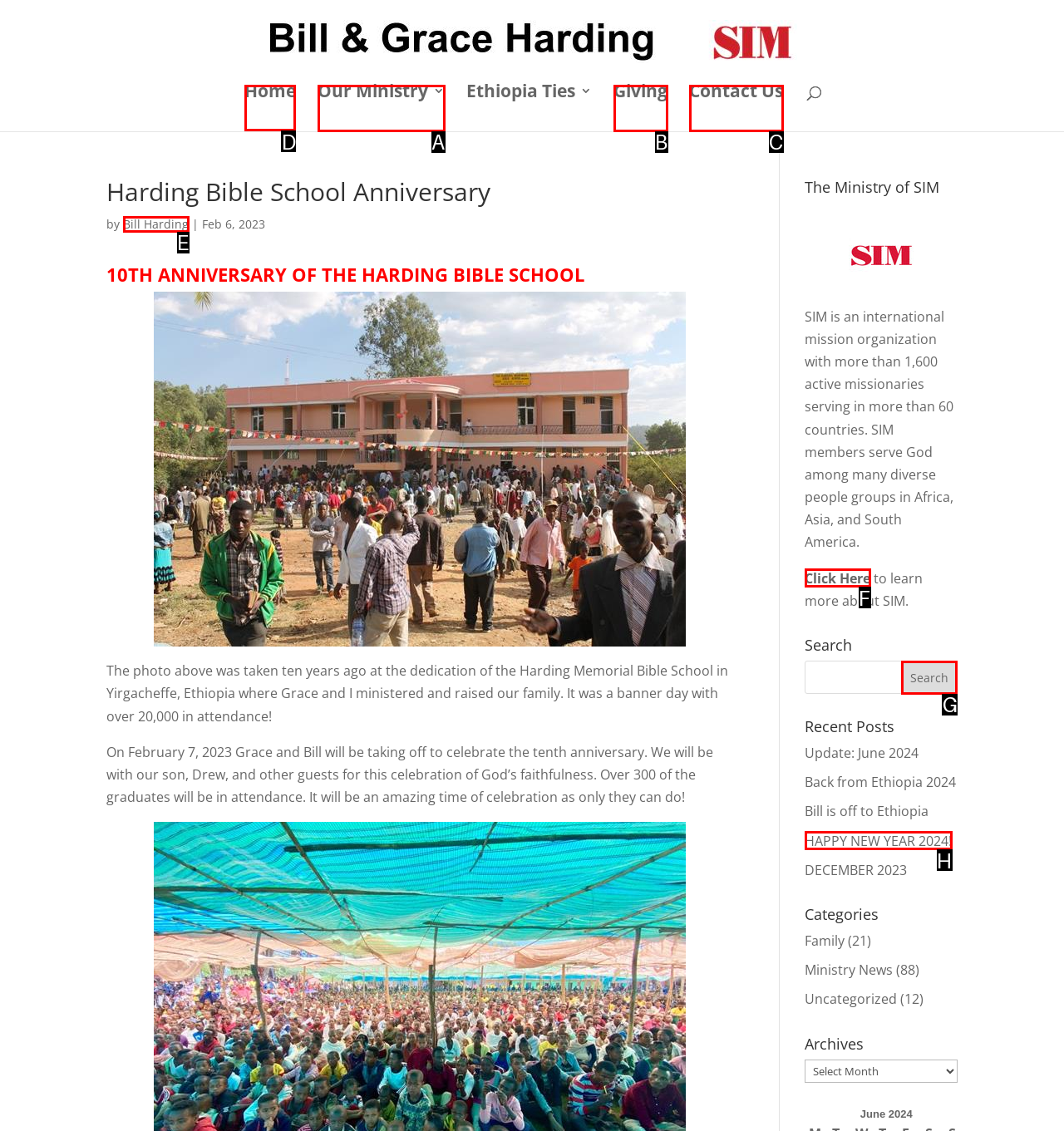Indicate which red-bounded element should be clicked to perform the task: Click on Home Answer with the letter of the correct option.

D